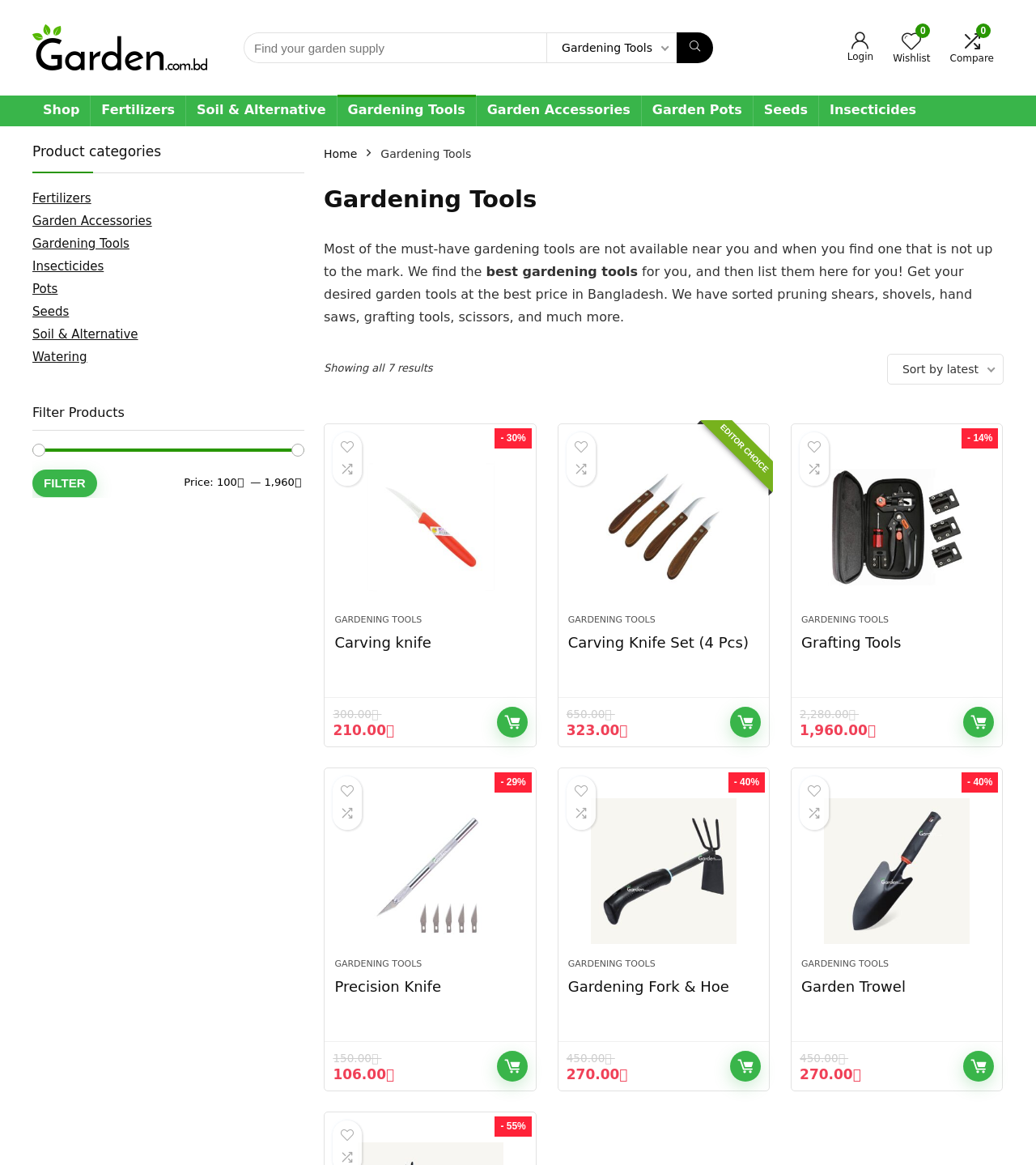Determine the bounding box coordinates in the format (top-left x, top-left y, bottom-right x, bottom-right y). Ensure all values are floating point numbers between 0 and 1. Identify the bounding box of the UI element described by: mind control

None